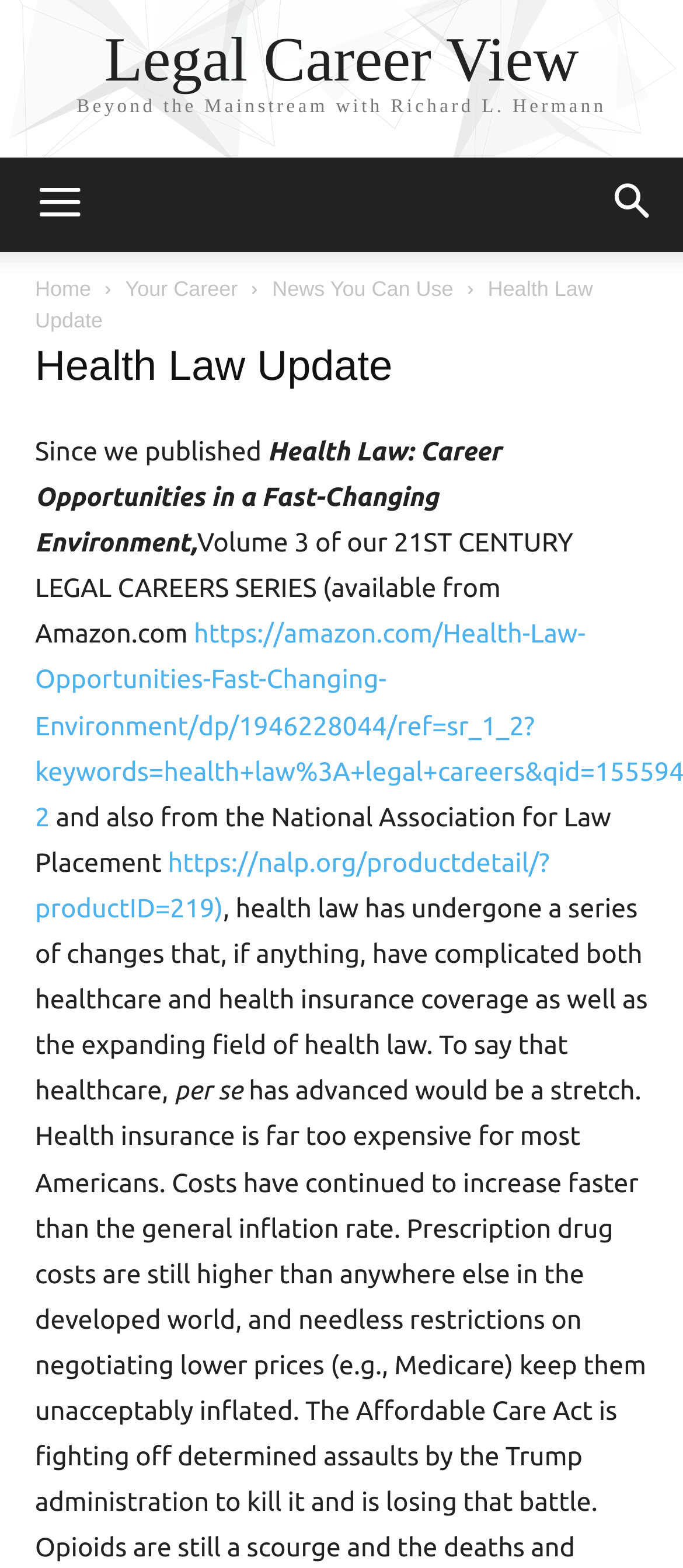Create a detailed description of the webpage's content and layout.

The webpage is about Health Law Update and Legal Career View. At the top, there is a link to "Legal Career View" and a static text "Beyond the Mainstream with Richard L. Hermann". Below them, there are two icons, a left-aligned icon and a right-aligned icon. 

On the left side, there are four links: "Home", "Your Career", "News You Can Use", and a static text "Health Law Update" which is also a heading. 

Below the links, there is a section of text that discusses Health Law Update. The text starts with "Since we published" and continues to describe a book titled "Health Law: Career Opportunities in a Fast-Changing Environment," which is part of a series. The text also mentions that the book is available on Amazon.com and the National Association for Law Placement, with a link to the latter. The text then goes on to discuss the changes in healthcare and health insurance coverage, as well as the expanding field of health law.